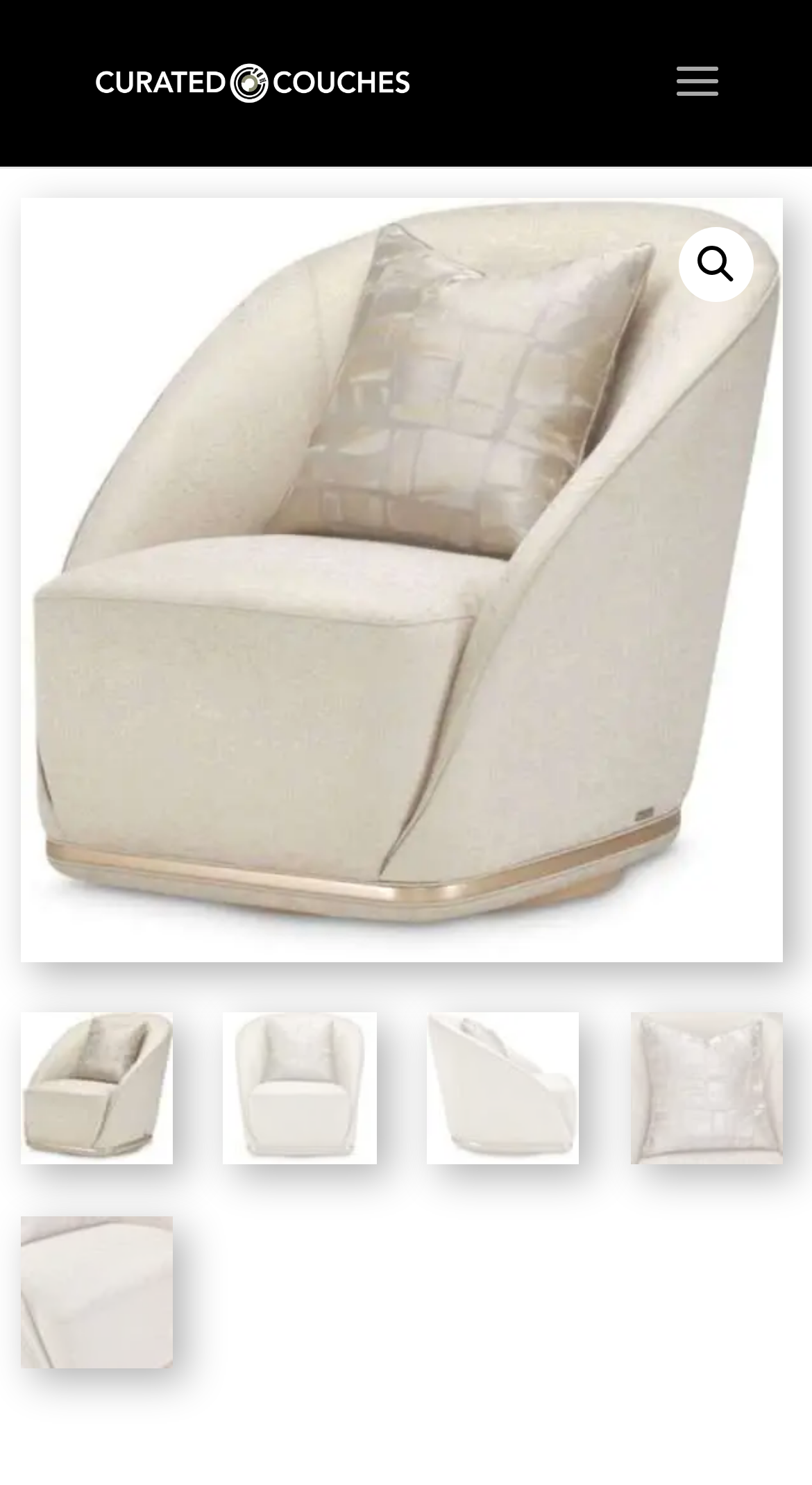Examine the image carefully and respond to the question with a detailed answer: 
What is the color of the fabric on the chair?

Based on the meta description, it is mentioned that the La Rachelle Swivel Chair features lovely platinum-and-gold fabric.